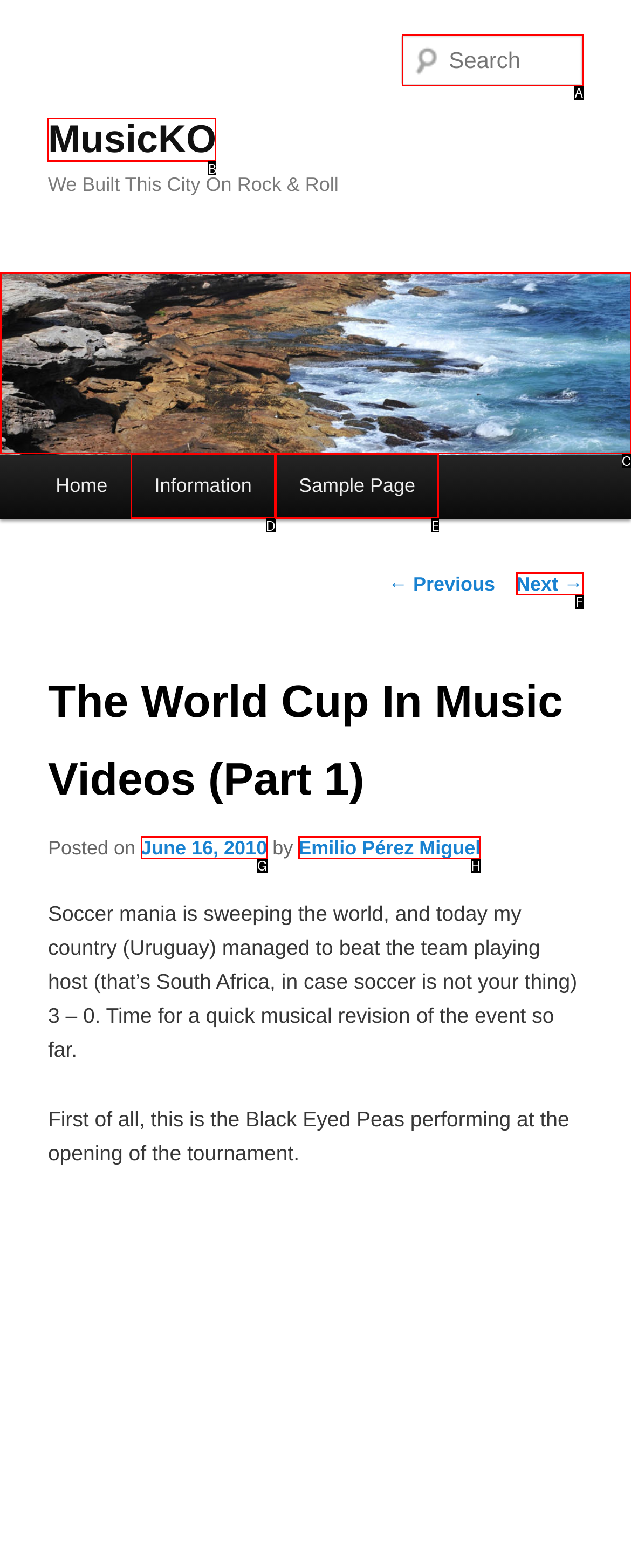Determine which option fits the element description: parent_node: MusicKO
Answer with the option’s letter directly.

C